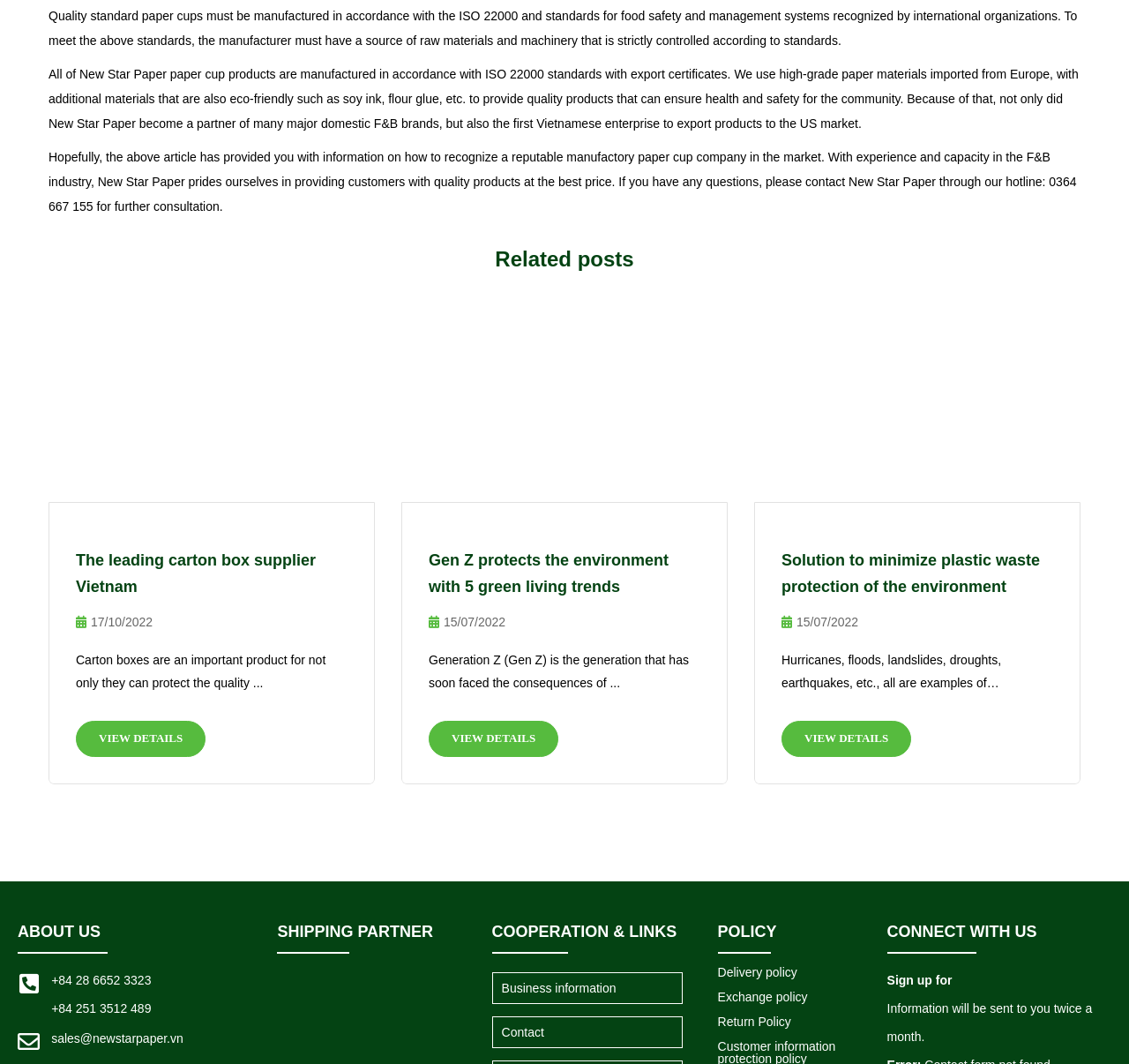What is the hotline for New Star Paper?
Ensure your answer is thorough and detailed.

In the third StaticText element, it is mentioned that 'If you have any questions, please contact New Star Paper through our hotline: 0364 667 155 for further consultation.' This provides the hotline number for New Star Paper.